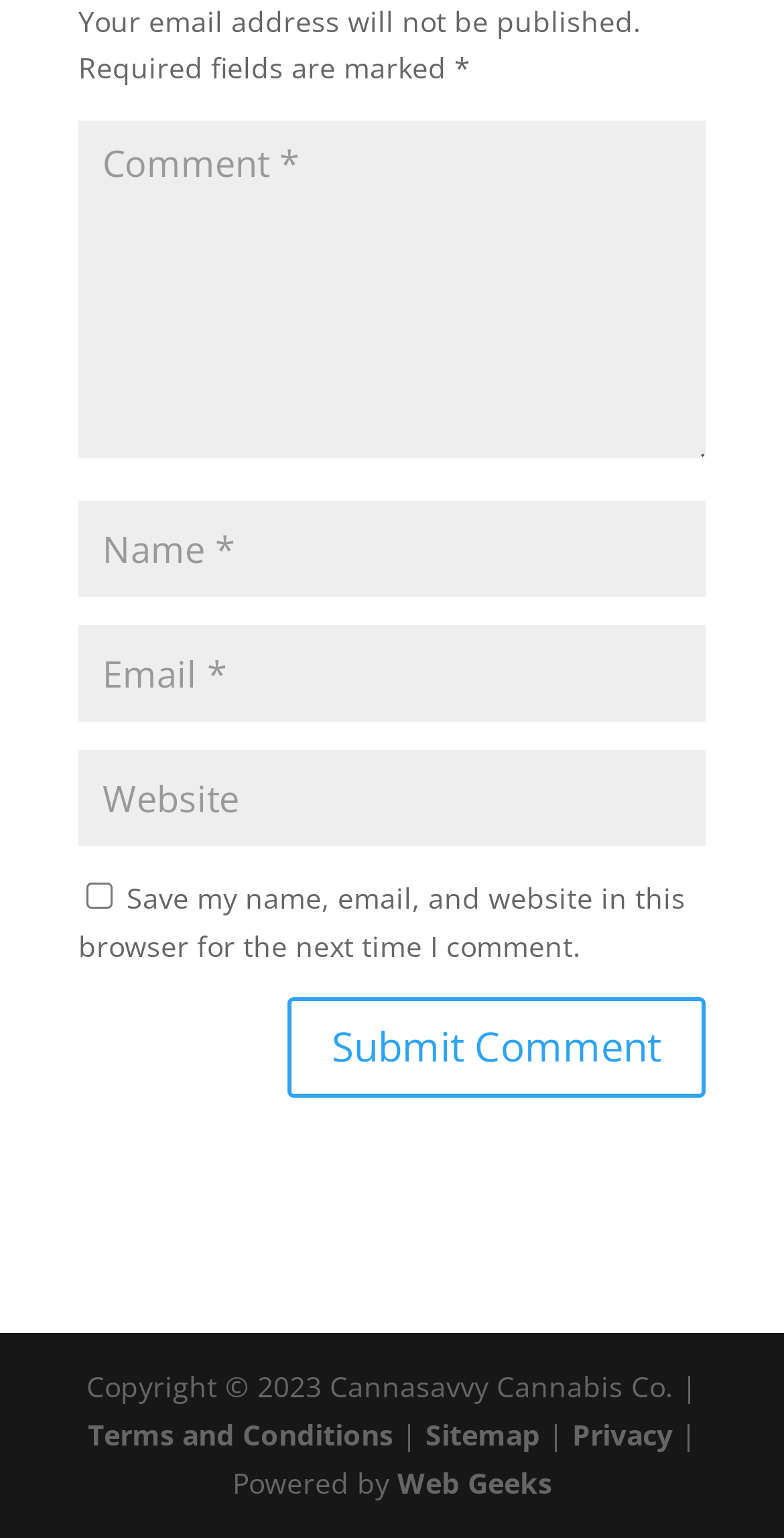Locate the bounding box coordinates of the element to click to perform the following action: 'Visit the terms and conditions page'. The coordinates should be given as four float values between 0 and 1, in the form of [left, top, right, bottom].

[0.112, 0.921, 0.501, 0.945]